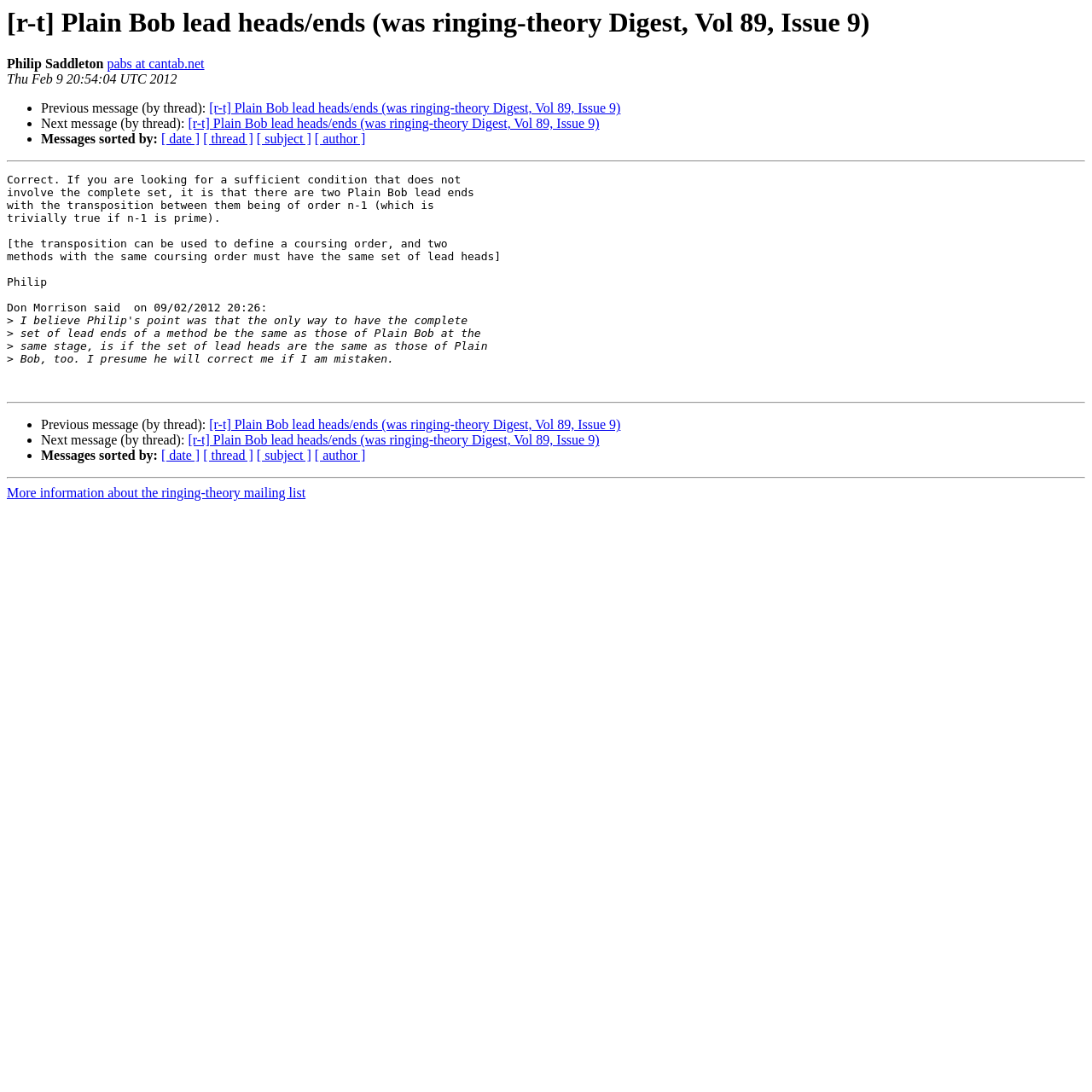Please provide a one-word or phrase answer to the question: 
Who is the author of the message?

Philip Saddleton